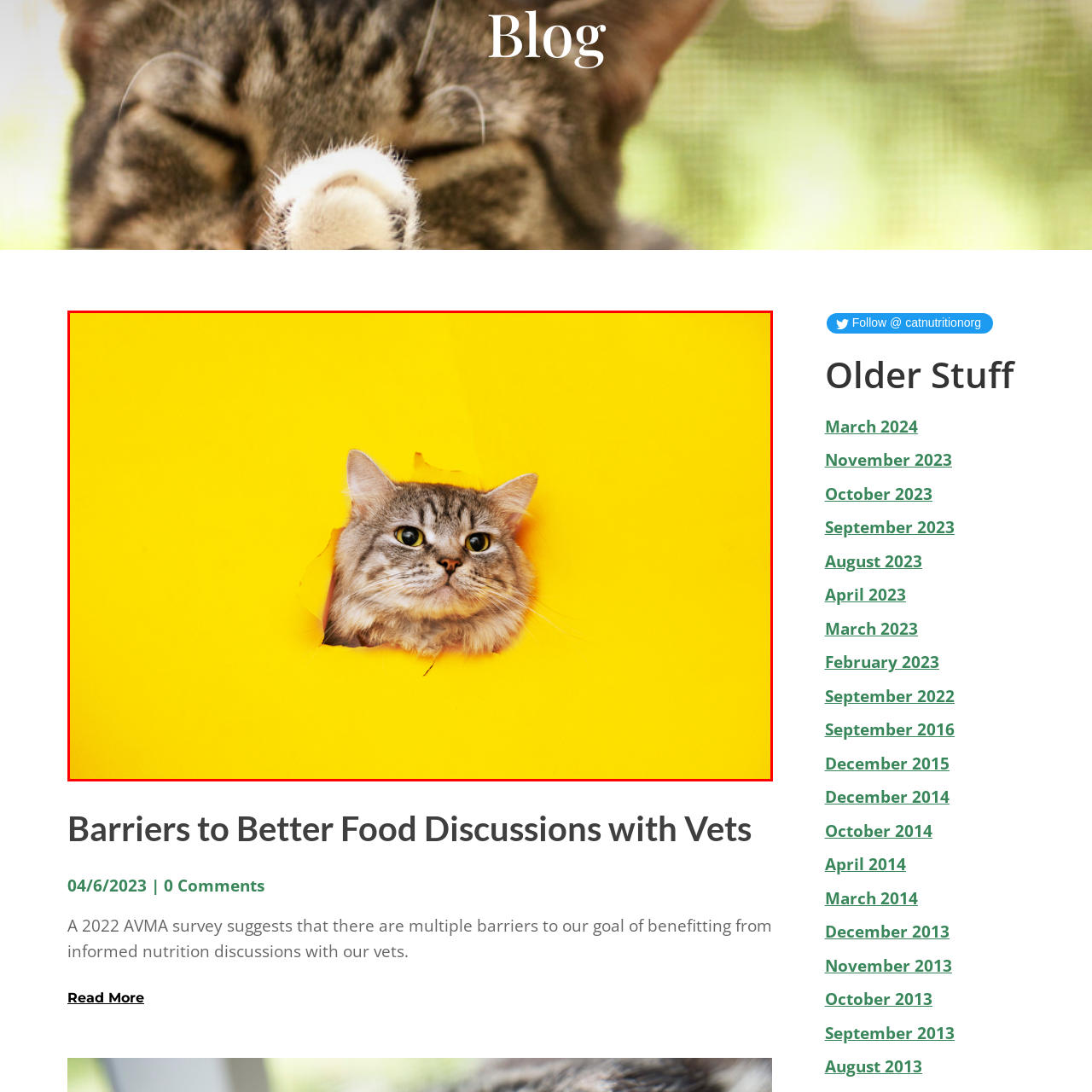Create a detailed narrative of the image inside the red-lined box.

The image features an adorable cat peeking through a round hole in a bright yellow background. The cat has a fluffy coat with distinctive gray and black stripes, highlighting its curious expression. Its large, expressive eyes gaze out from the cut-out, giving a playful and engaging feel to the composition. The vibrant yellow backdrop adds a lively contrast to the cat's fur, emphasizing its presence and the whimsical nature of the scene. This charming visual encapsulates a moment of feline curiosity and playfulness, drawing viewers in with its cheerful and humorous tone.